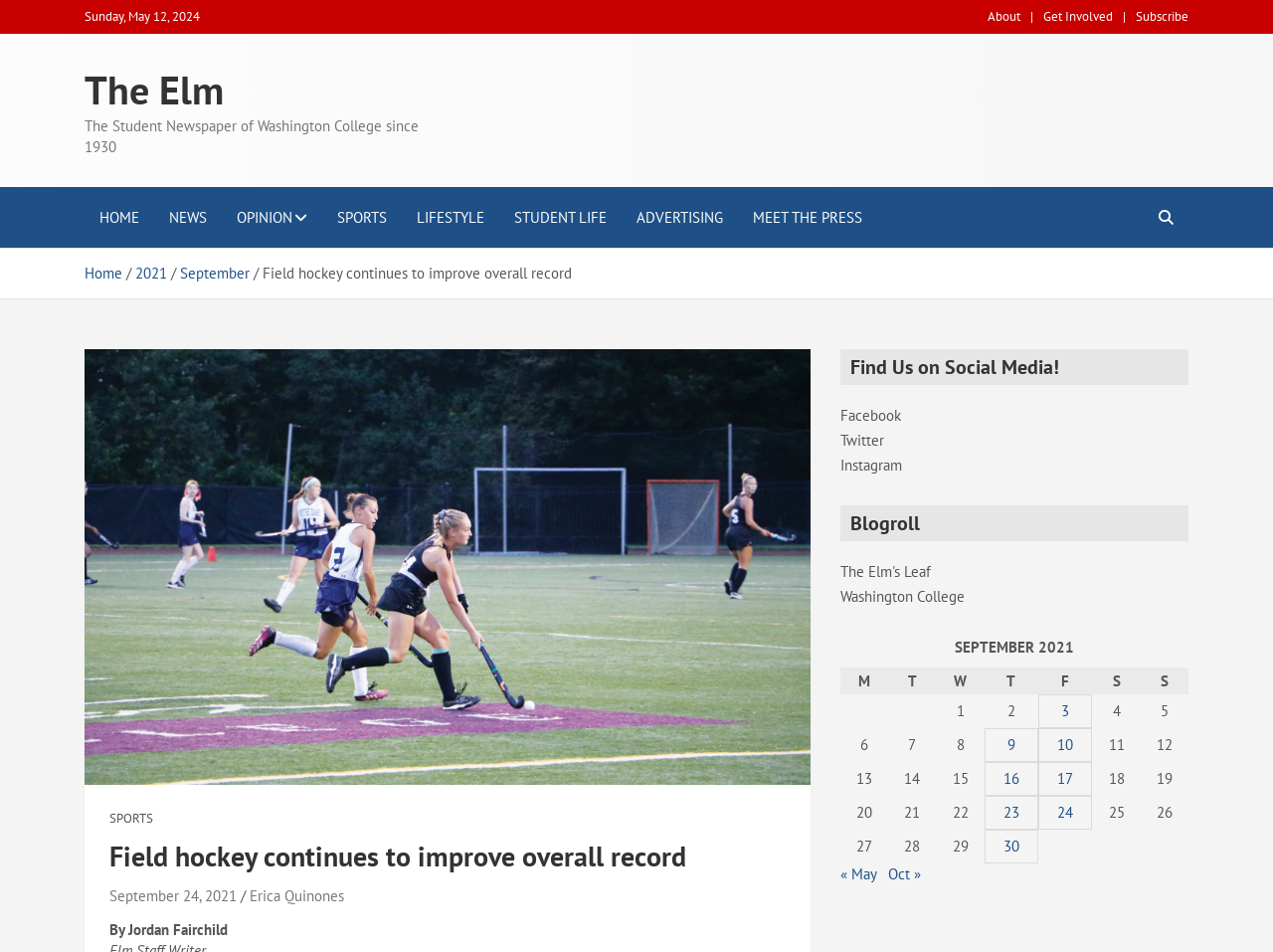Find the bounding box coordinates for the element that must be clicked to complete the instruction: "Click on the 'About' link". The coordinates should be four float numbers between 0 and 1, indicated as [left, top, right, bottom].

[0.776, 0.008, 0.802, 0.027]